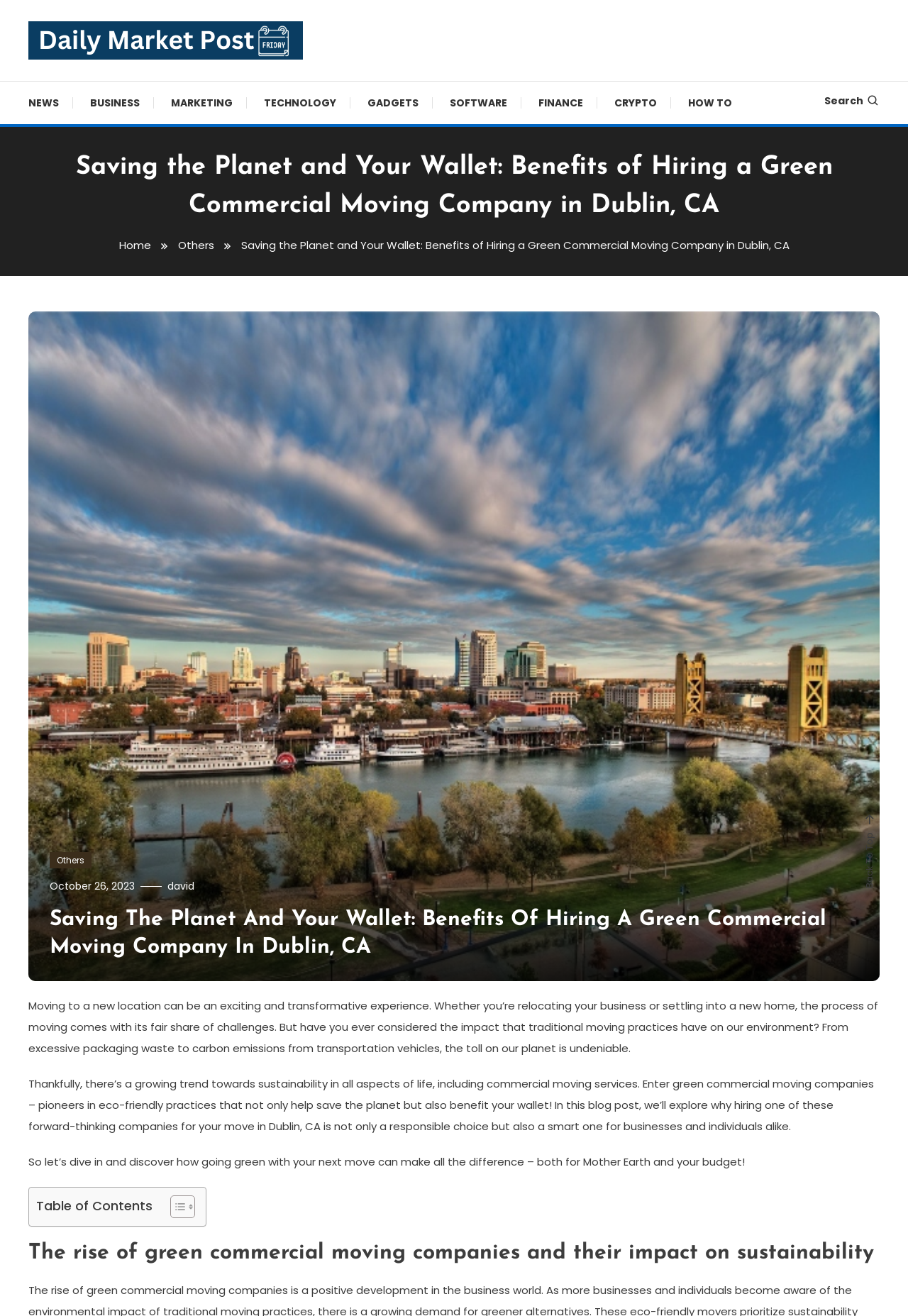What is the purpose of the 'Table of Contents' section?
Answer the question with a single word or phrase, referring to the image.

To navigate the article